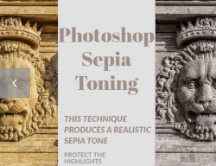How many sculptures are in the image?
Use the information from the image to give a detailed answer to the question.

The image showcases a lion's head sculpture rendered in a soft, sepia tone on the left, and the same sculpture in a grayscale version on the right, making a total of two sculptures.